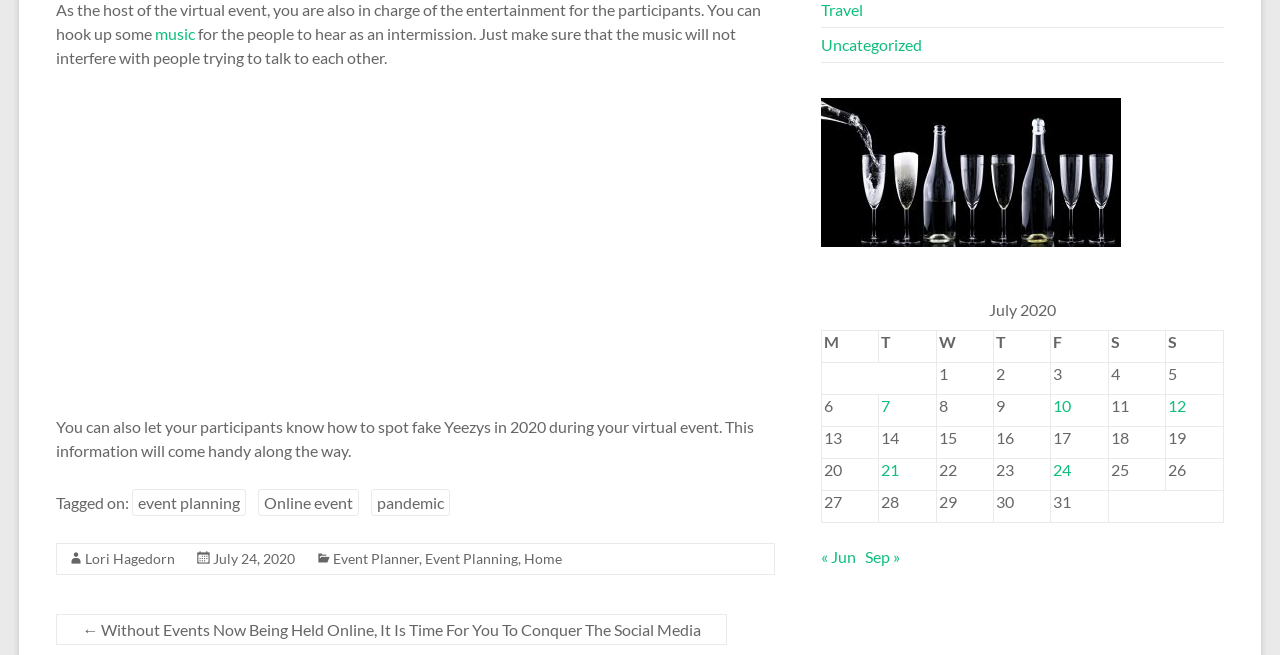Please find the bounding box coordinates of the element that needs to be clicked to perform the following instruction: "read the post published on July 24, 2020". The bounding box coordinates should be four float numbers between 0 and 1, represented as [left, top, right, bottom].

[0.821, 0.701, 0.866, 0.75]